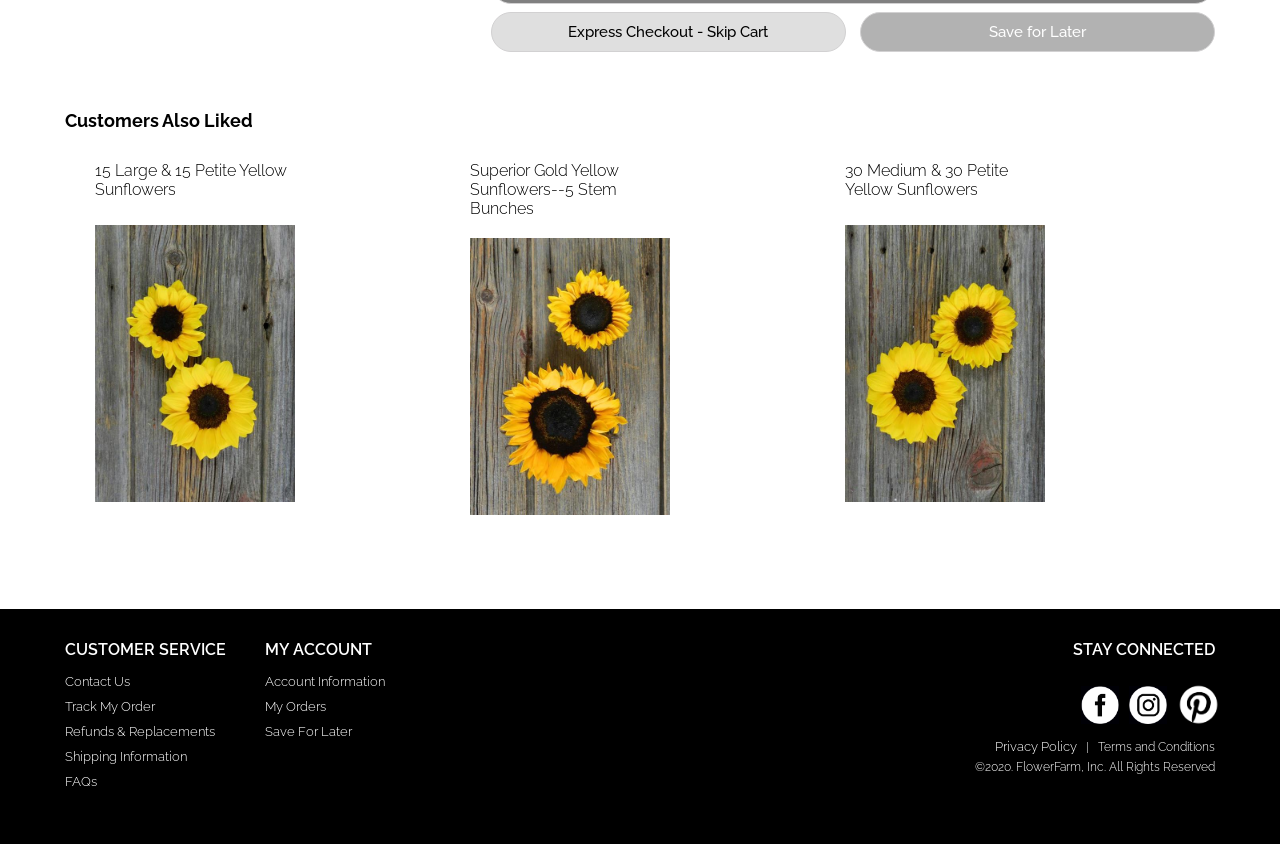Find the bounding box coordinates for the element described here: "Save for Later".

[0.672, 0.014, 0.949, 0.062]